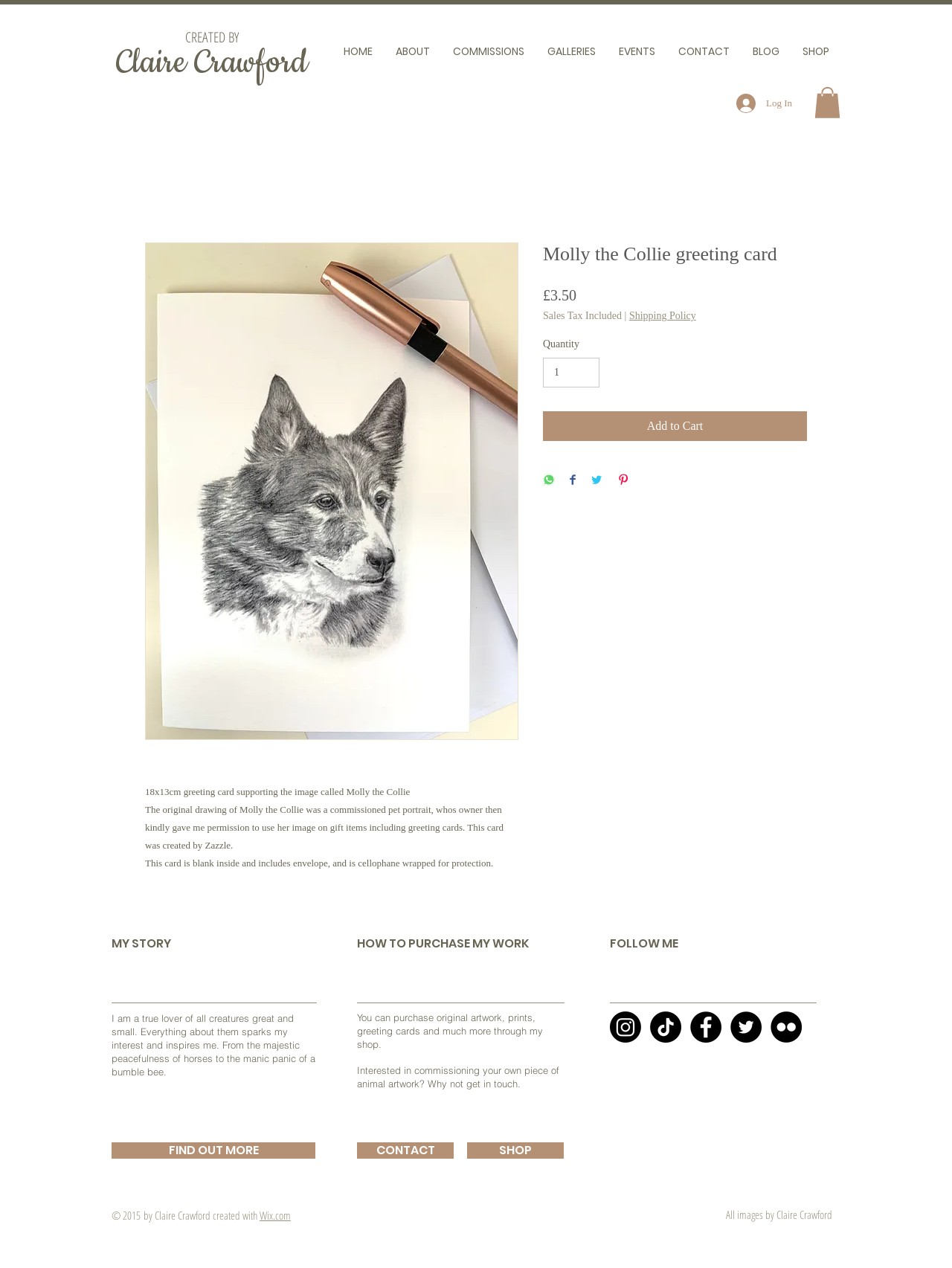Please find the bounding box coordinates for the clickable element needed to perform this instruction: "Follow Claire Crawford on Instagram".

[0.641, 0.798, 0.673, 0.823]